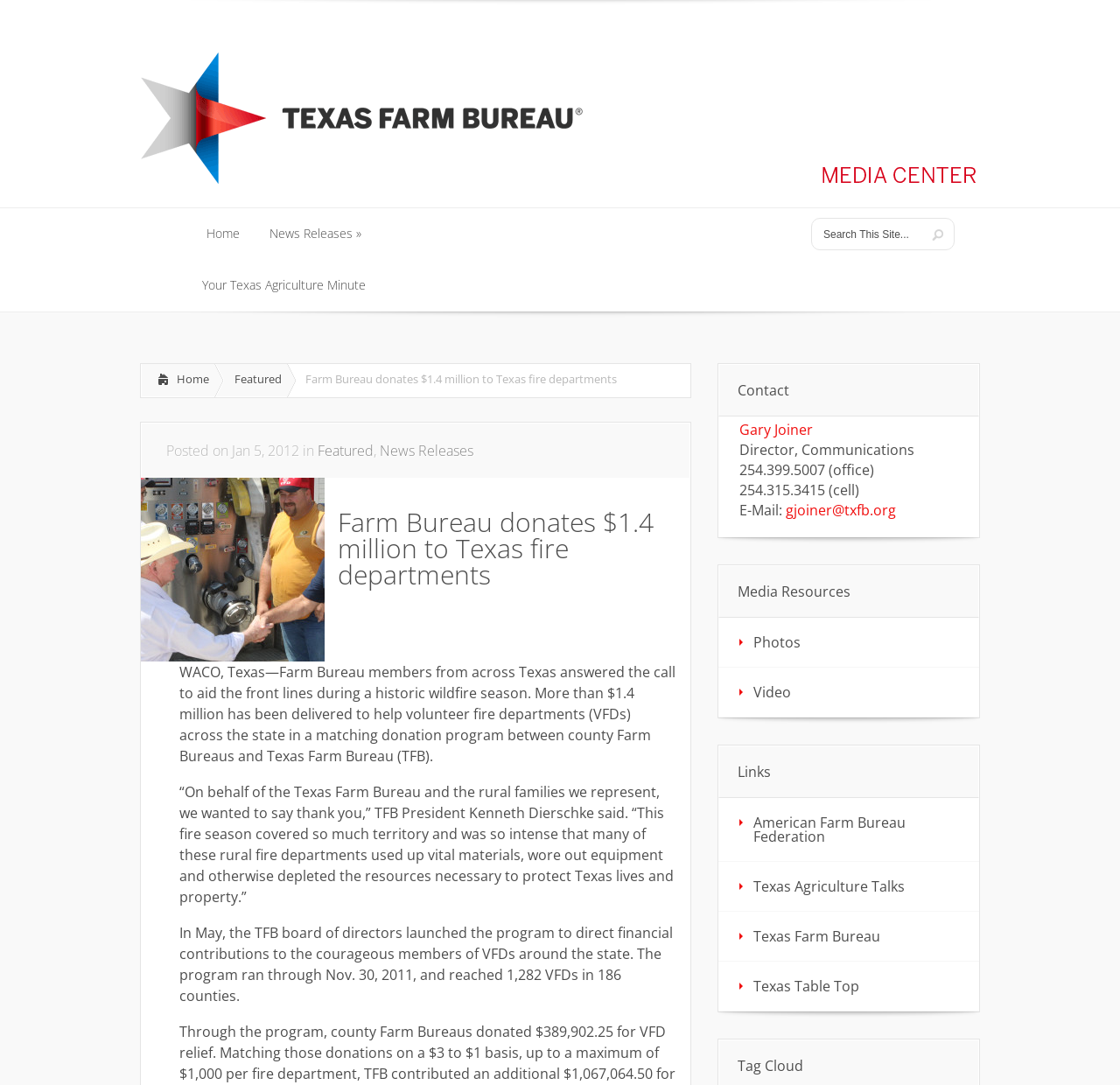Explain in detail what you observe on this webpage.

The webpage is about a news article from the Texas Farm Bureau Media Center, with the title "Farm Bureau donates $1.4 million to Texas fire departments". At the top, there is a search bar with a submit button to the right. Below the search bar, there is a logo of the Texas Farm Bureau Media Center, which is an image with a link to the media center's homepage.

The main content of the webpage is divided into two sections. On the left, there are several links to different sections of the website, including "Home", "News Releases", "Your Texas Agriculture Minute", and "Featured". On the right, there is a news article with a heading, an image, and several paragraphs of text. The article discusses the Texas Farm Bureau's donation of $1.4 million to volunteer fire departments across the state.

Below the news article, there are three sections: "Contact", "Media Resources", and "Links". The "Contact" section has the contact information of Gary Joiner, the Director of Communications, including his phone numbers, email address, and a link to his email. The "Media Resources" section has links to "Photos" and "Video". The "Links" section has links to several external websites, including the American Farm Bureau Federation, Texas Agriculture Talks, Texas Farm Bureau, and Texas Table Top.

There are a total of 7 images on the webpage, including the logo of the Texas Farm Bureau Media Center, the image accompanying the news article, and several icons for the links in the "Media Resources" and "Links" sections.